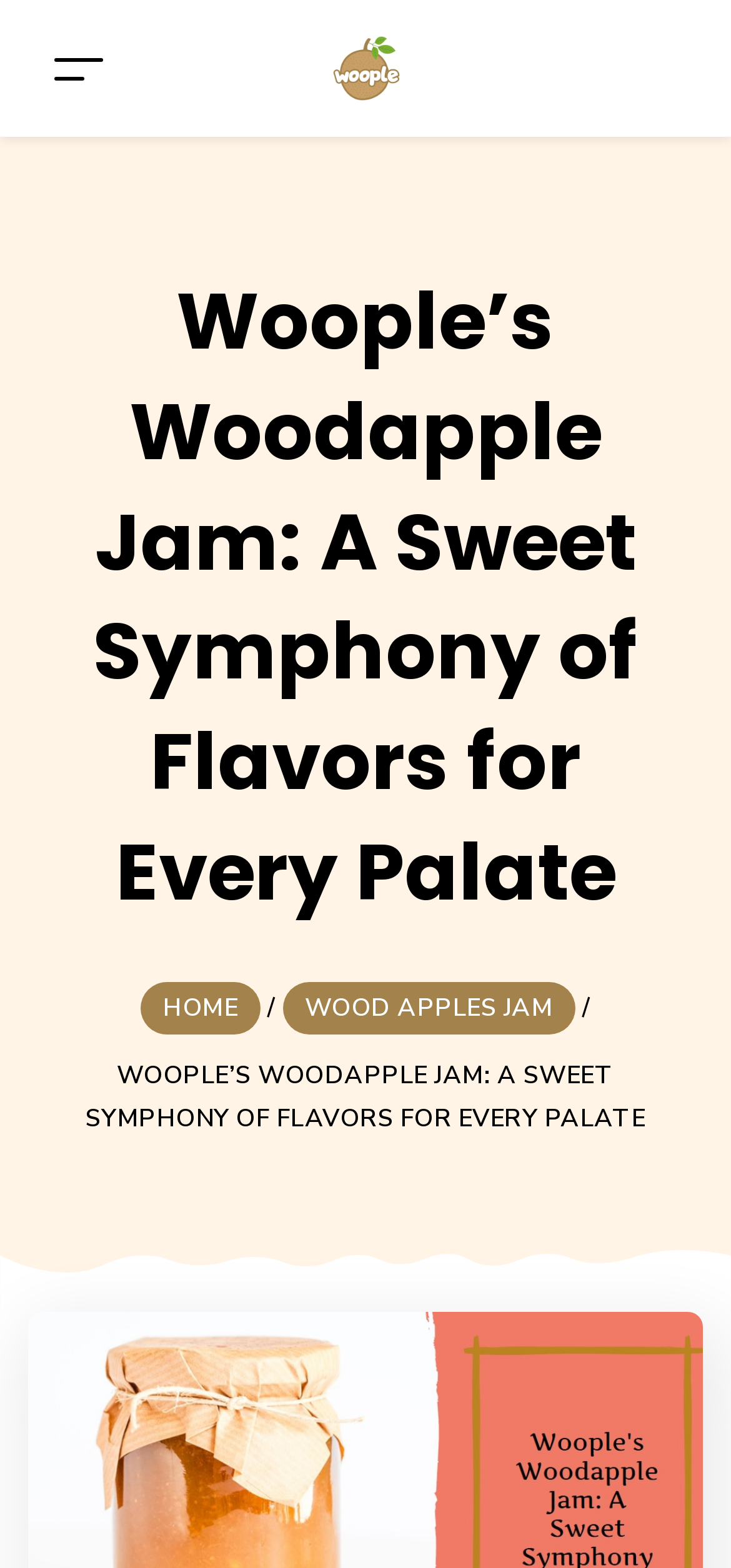How many navigation links are there?
Use the information from the screenshot to give a comprehensive response to the question.

There are two navigation links, 'HOME' and 'WOOD APPLES JAM', which can be found in the navigation bar. These links are separated by a slash '/'.